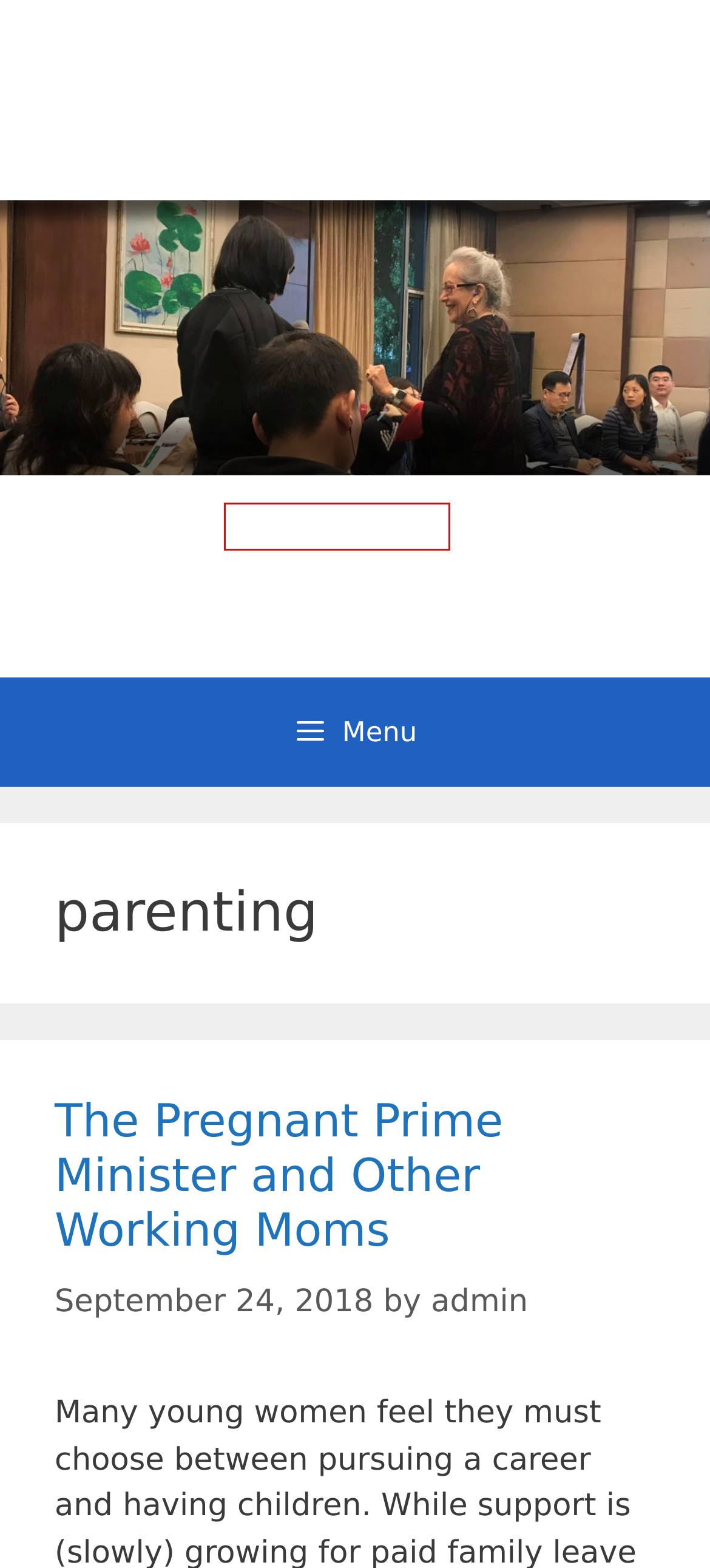Provided is a screenshot of a webpage with a red bounding box around an element. Select the most accurate webpage description for the page that appears after clicking the highlighted element. Here are the candidates:
A. millennials – Anne Litwin
B. admin – Anne Litwin
C. The Pregnant Prime Minister and Other Working Moms – Anne Litwin
D. Anne Litwin – Author, Keynote Speaker, Workshop Trainer, and OD Consultant
E. pregnancy discrimination – Anne Litwin
F. Legislators Who Are Mothers with Young Children – Anne Litwin
G. career – Anne Litwin
H. Working mothers – Anne Litwin

D